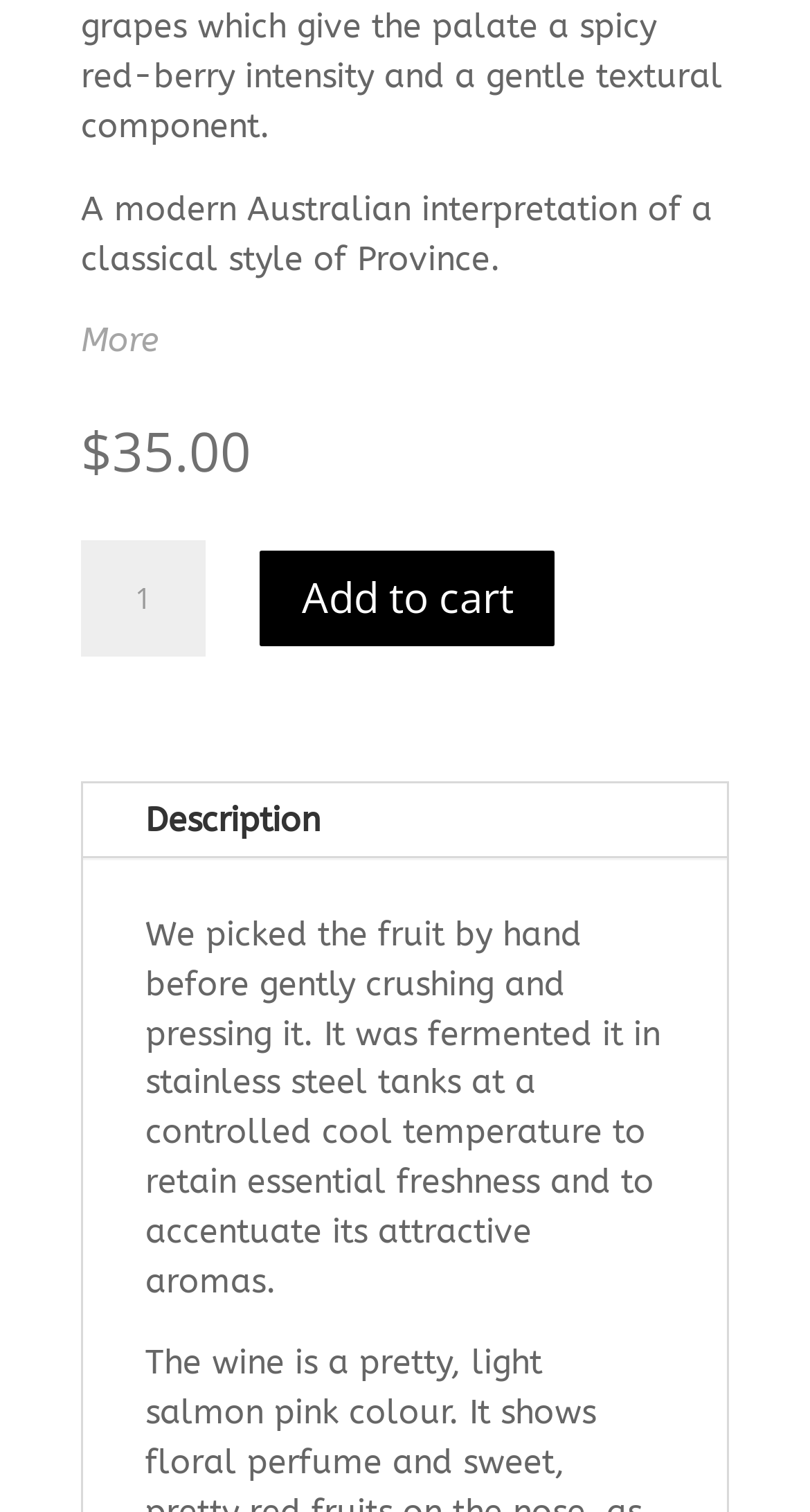What type of wine is being described?
Give a detailed and exhaustive answer to the question.

The type of wine being described can be determined by examining the StaticText element with the text '2022 Tambo Nebbiolo Rose Mixed Selection Wine Club quantity'. This text suggests that the wine being described is a Nebbiolo Rose.